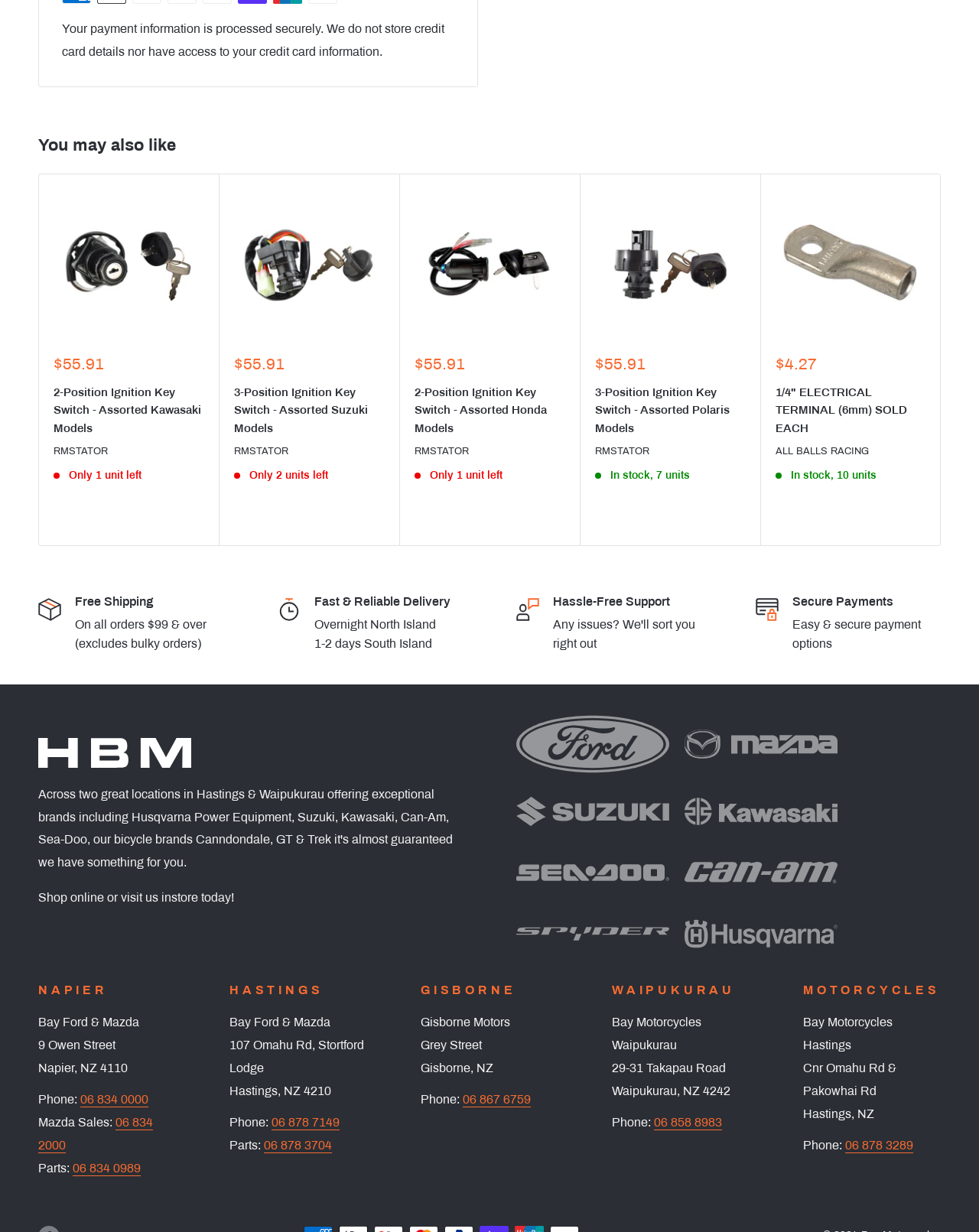Based on the description "parent_node: Sale price aria-label="Next"", find the bounding box of the specified UI element.

[0.947, 0.261, 0.975, 0.283]